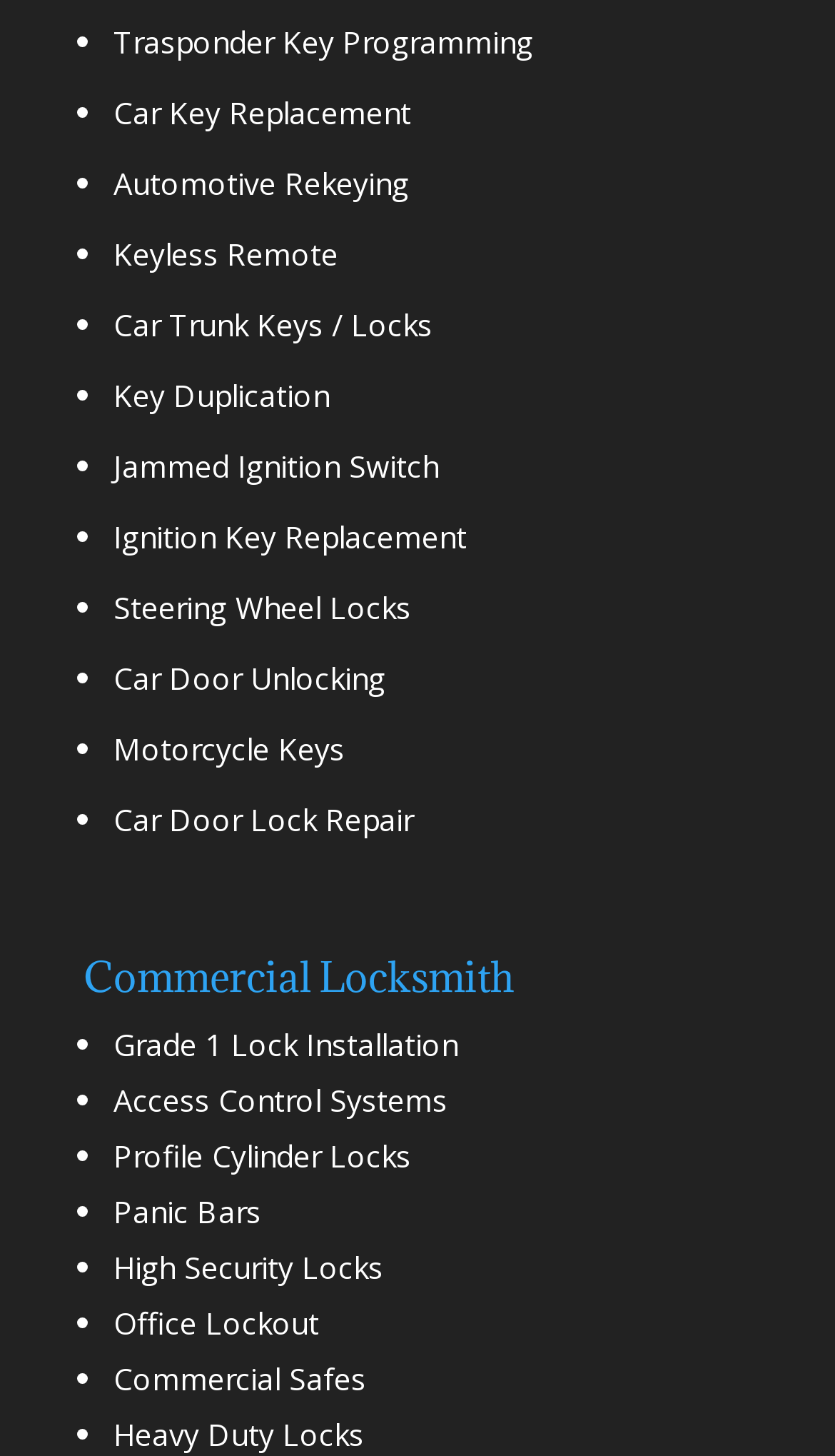Please identify the bounding box coordinates of the clickable element to fulfill the following instruction: "Check out Heavy Duty Locks". The coordinates should be four float numbers between 0 and 1, i.e., [left, top, right, bottom].

[0.136, 0.972, 0.436, 1.0]